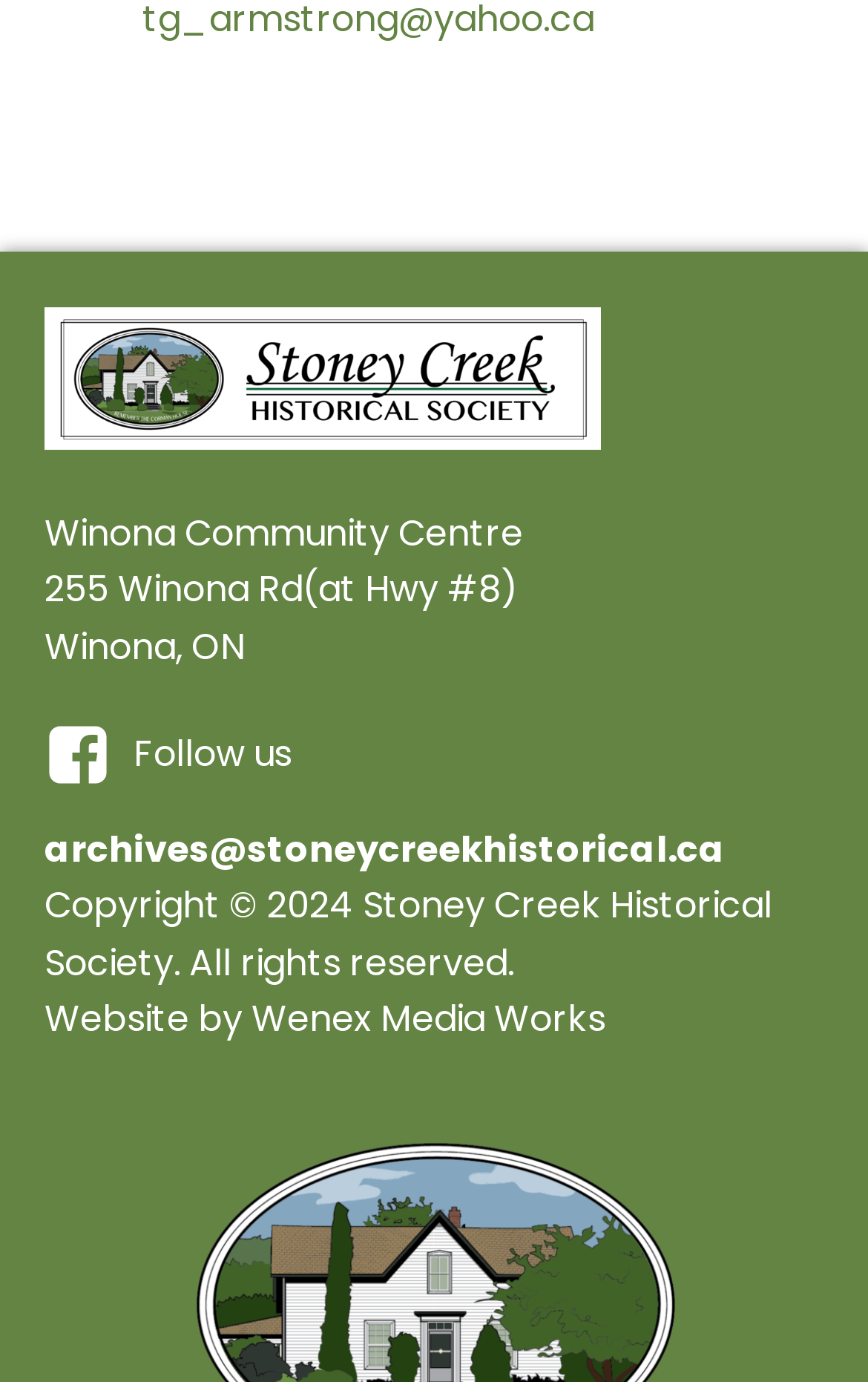Bounding box coordinates should be in the format (top-left x, top-left y, bottom-right x, bottom-right y) and all values should be floating point numbers between 0 and 1. Determine the bounding box coordinate for the UI element described as: Website by Wenex Media Works

[0.051, 0.717, 0.697, 0.759]